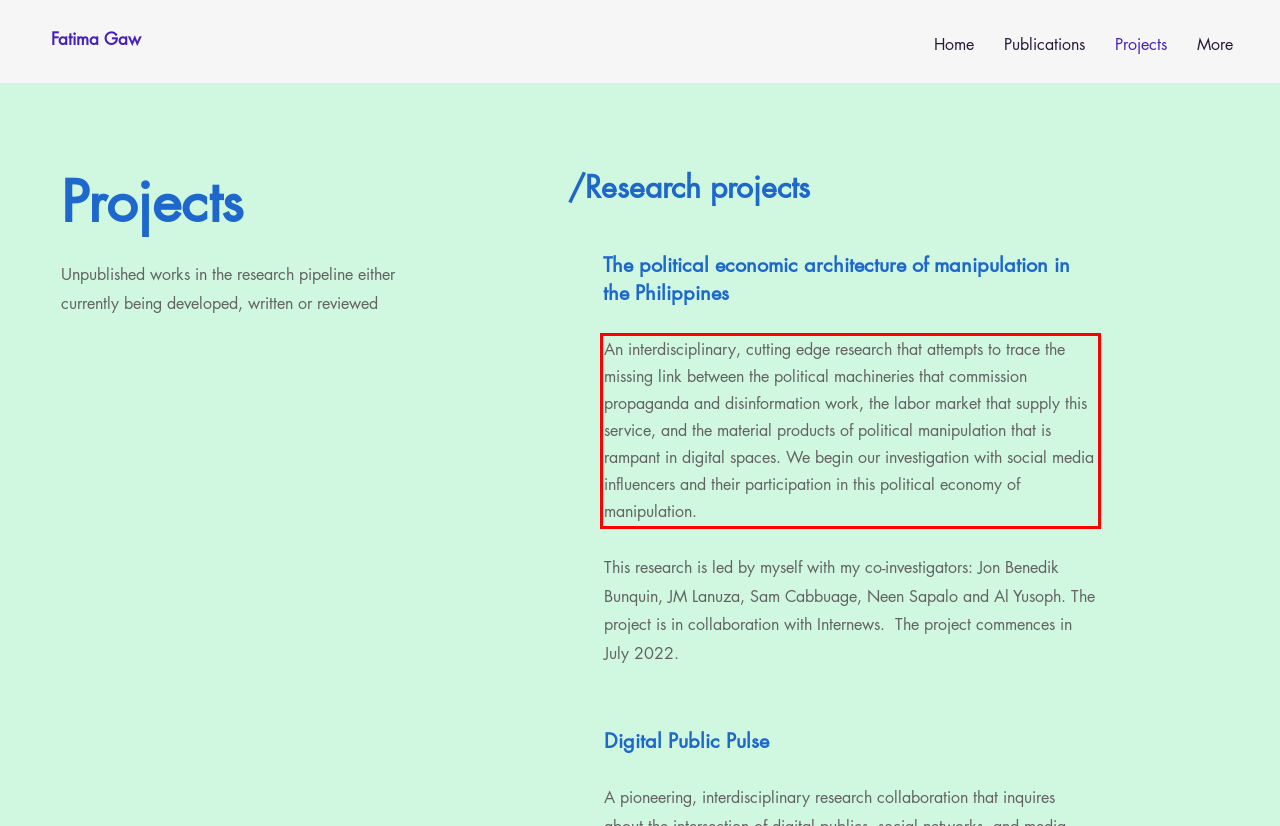You are given a webpage screenshot with a red bounding box around a UI element. Extract and generate the text inside this red bounding box.

An interdisciplinary, cutting edge research that attempts to trace the missing link between the political machineries that commission propaganda and disinformation work, the labor market that supply this service, and the material products of political manipulation that is rampant in digital spaces. We begin our investigation with social media influencers and their participation in this political economy of manipulation.